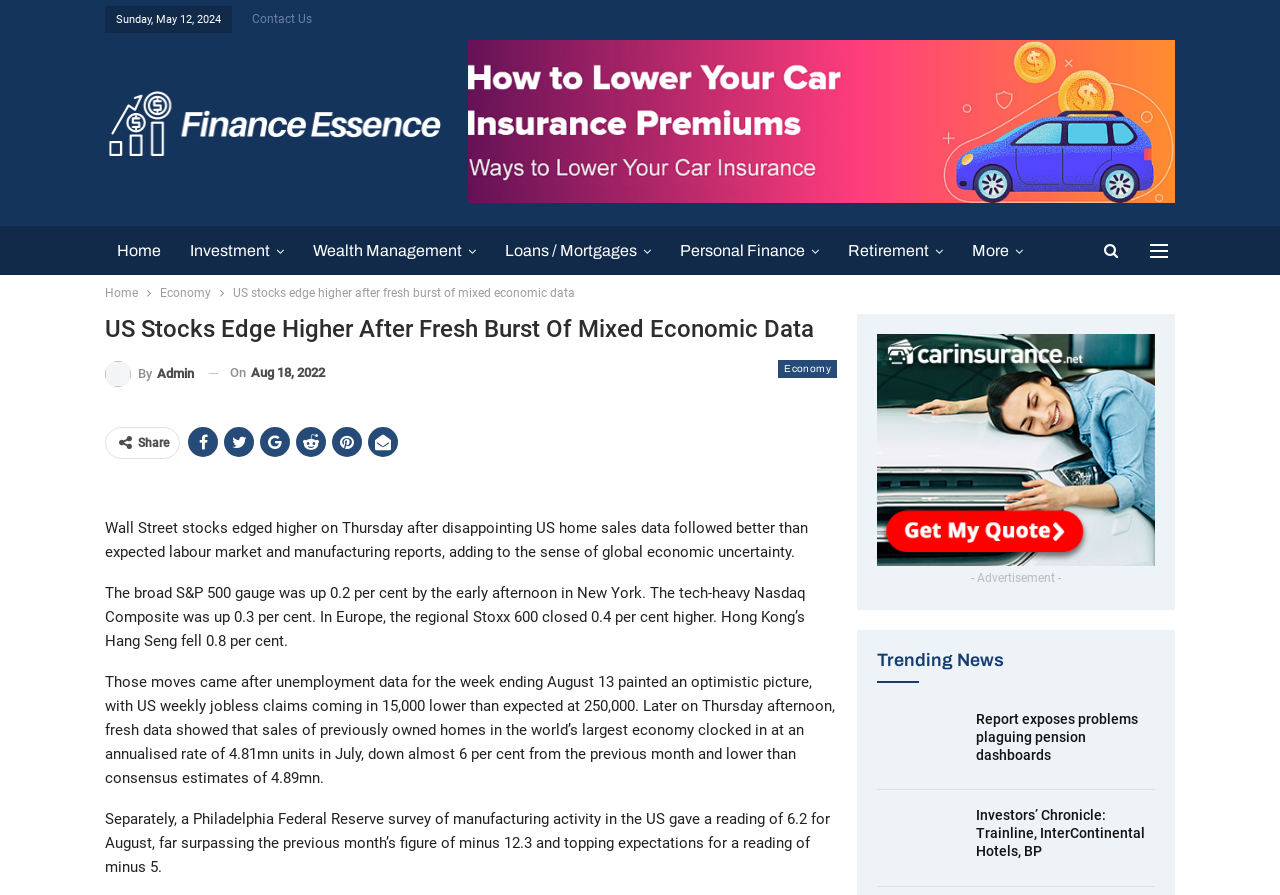Please locate and generate the primary heading on this webpage.

US Stocks Edge Higher After Fresh Burst Of Mixed Economic Data